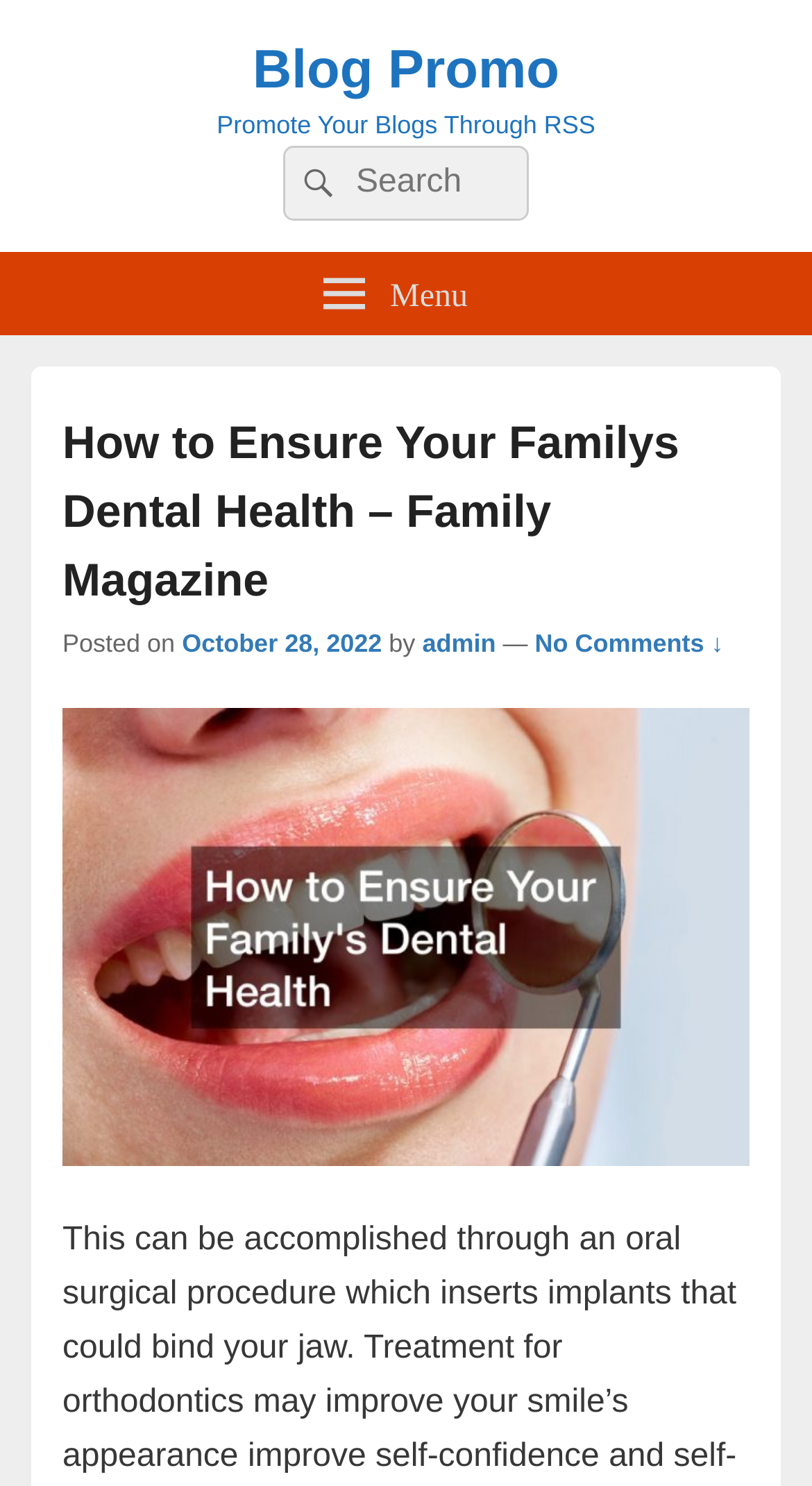Please identify the bounding box coordinates of the area that needs to be clicked to fulfill the following instruction: "Read the blog post."

[0.077, 0.261, 0.923, 0.421]